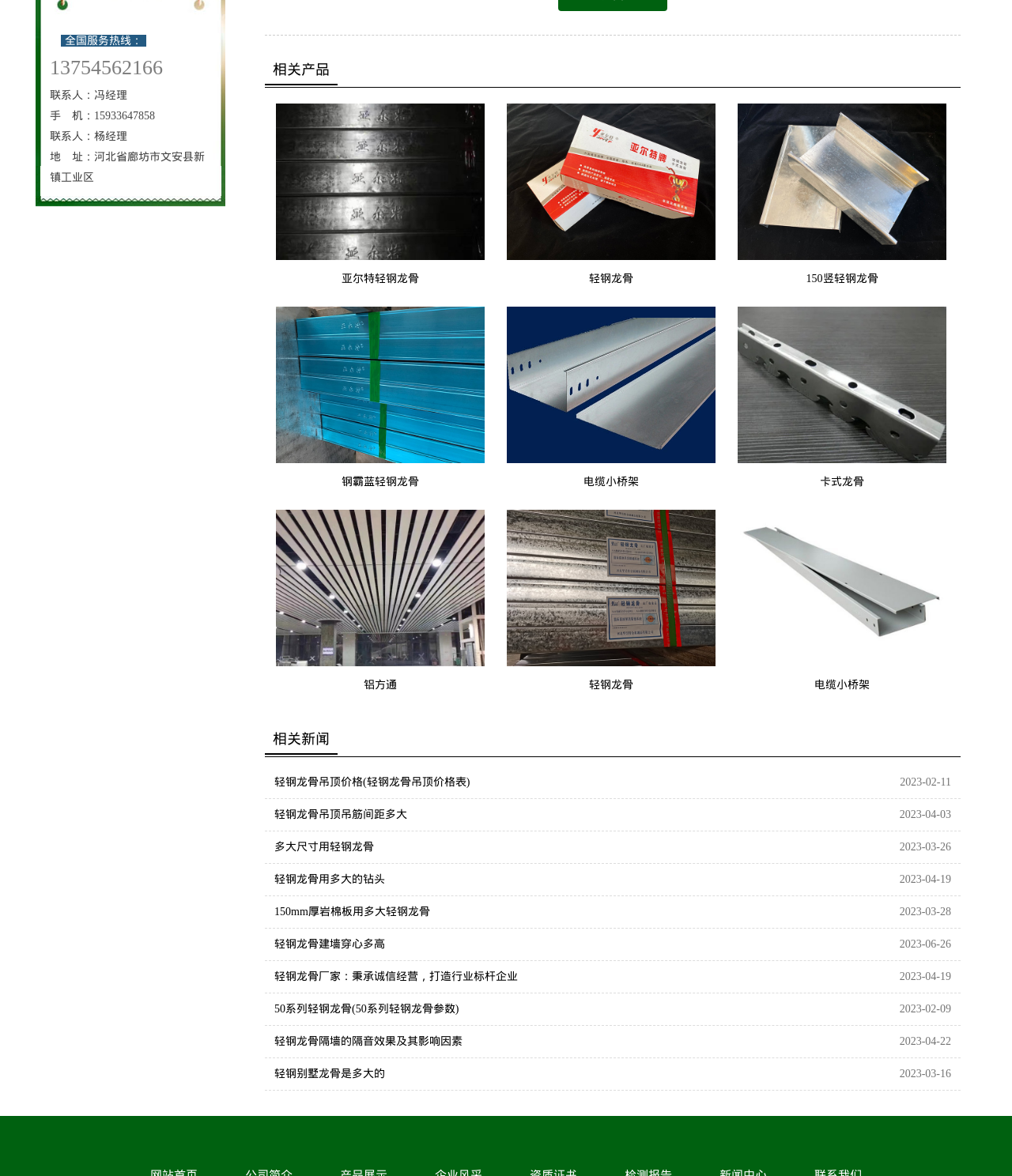What is the date of the latest news article?
Based on the visual, give a brief answer using one word or a short phrase.

2023-06-26